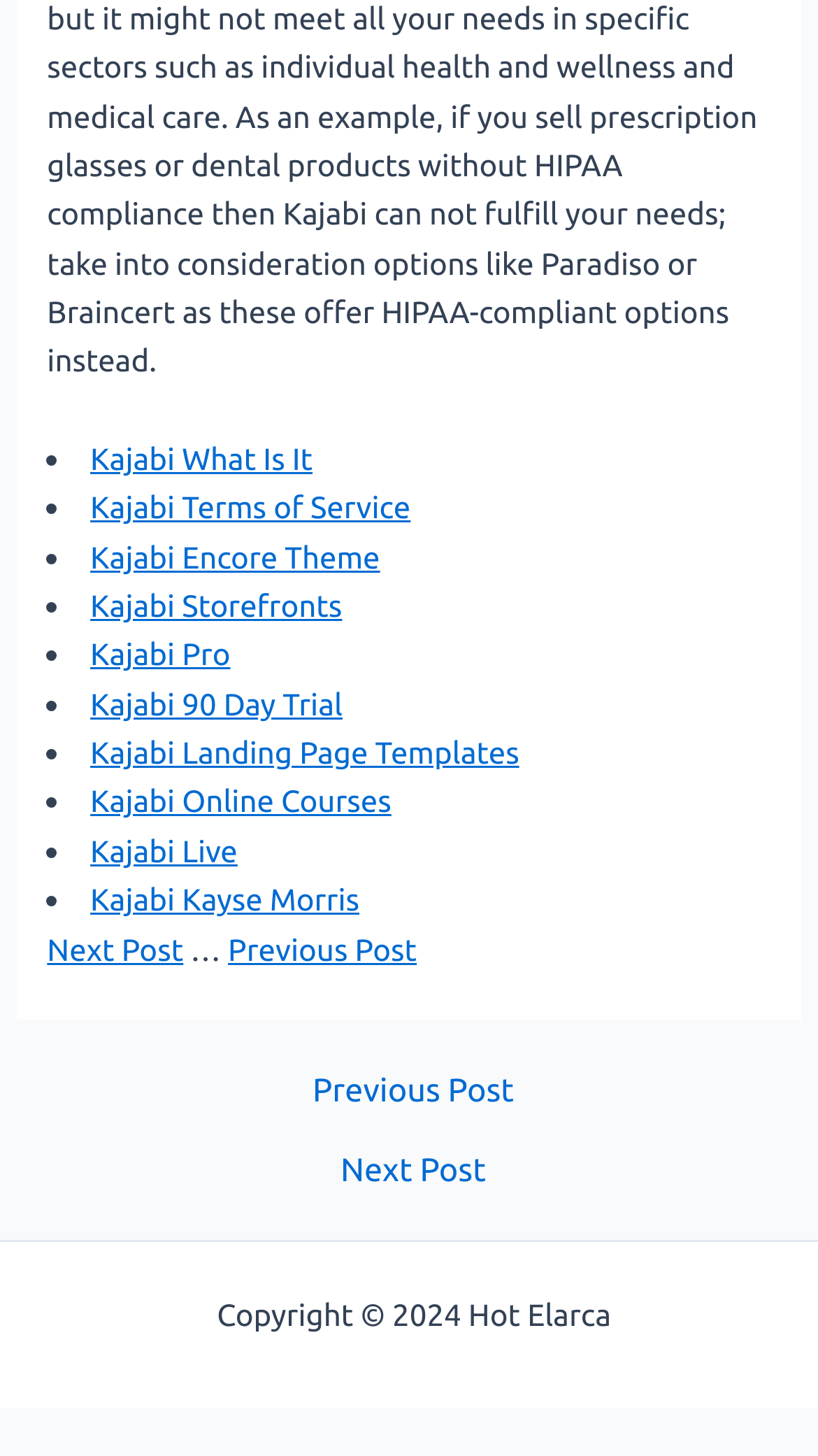Using the format (top-left x, top-left y, bottom-right x, bottom-right y), and given the element description, identify the bounding box coordinates within the screenshot: ← Previous Post

[0.025, 0.737, 0.985, 0.76]